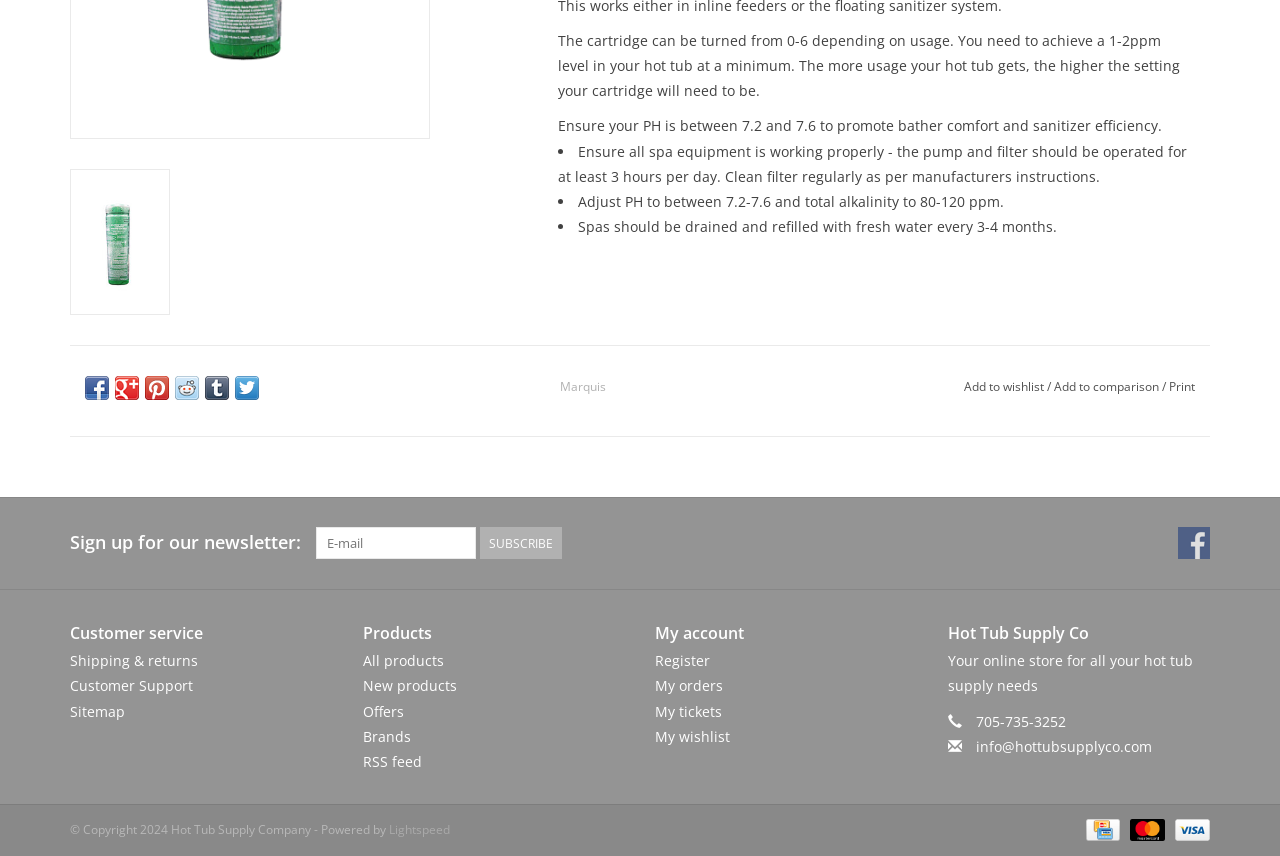Locate the bounding box of the UI element described by: "Slot Gacor Hari Ini" in the given webpage screenshot.

None